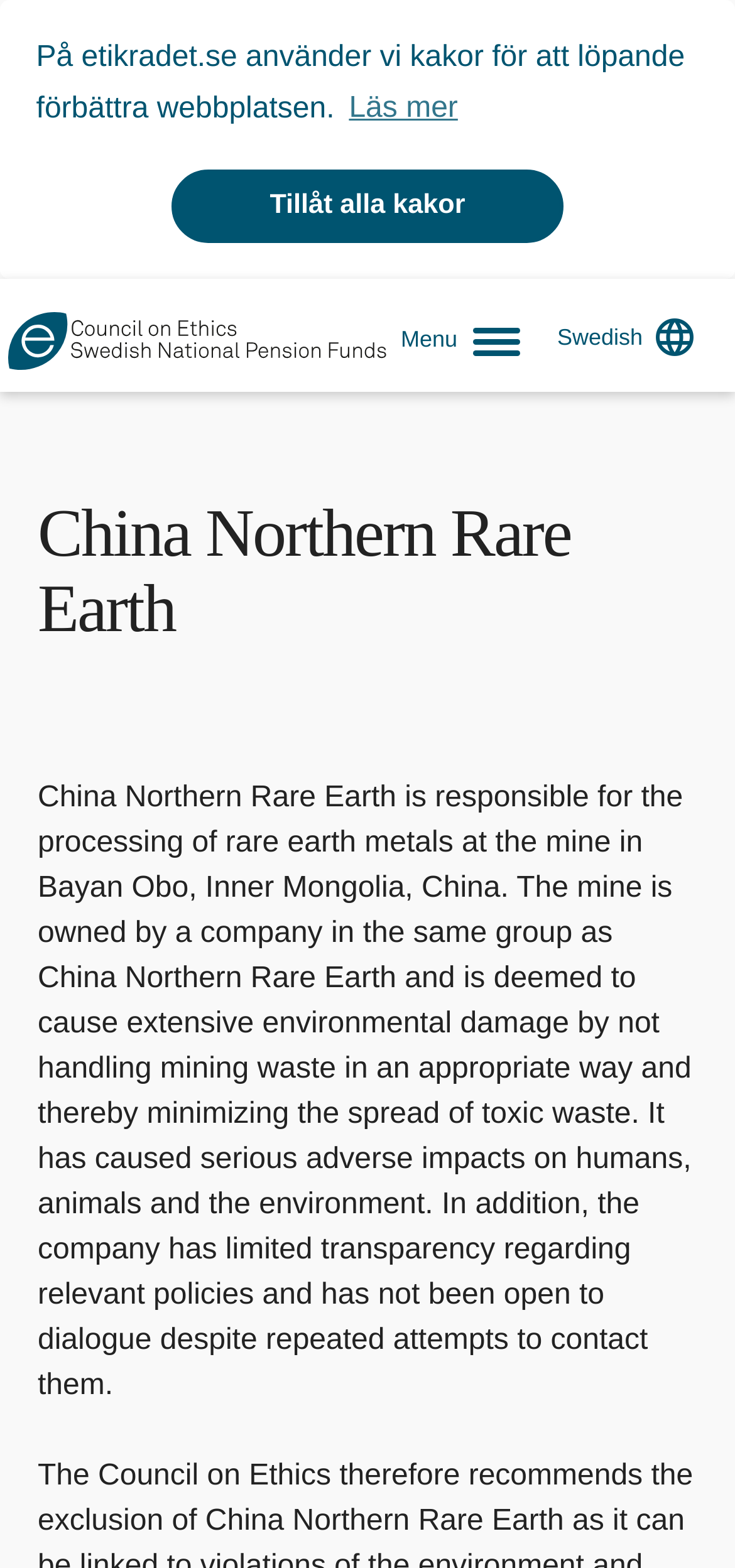What is the issue with the company's transparency?
Deliver a detailed and extensive answer to the question.

According to the webpage, the company has limited transparency regarding relevant policies and has not been open to dialogue despite repeated attempts to contact them.